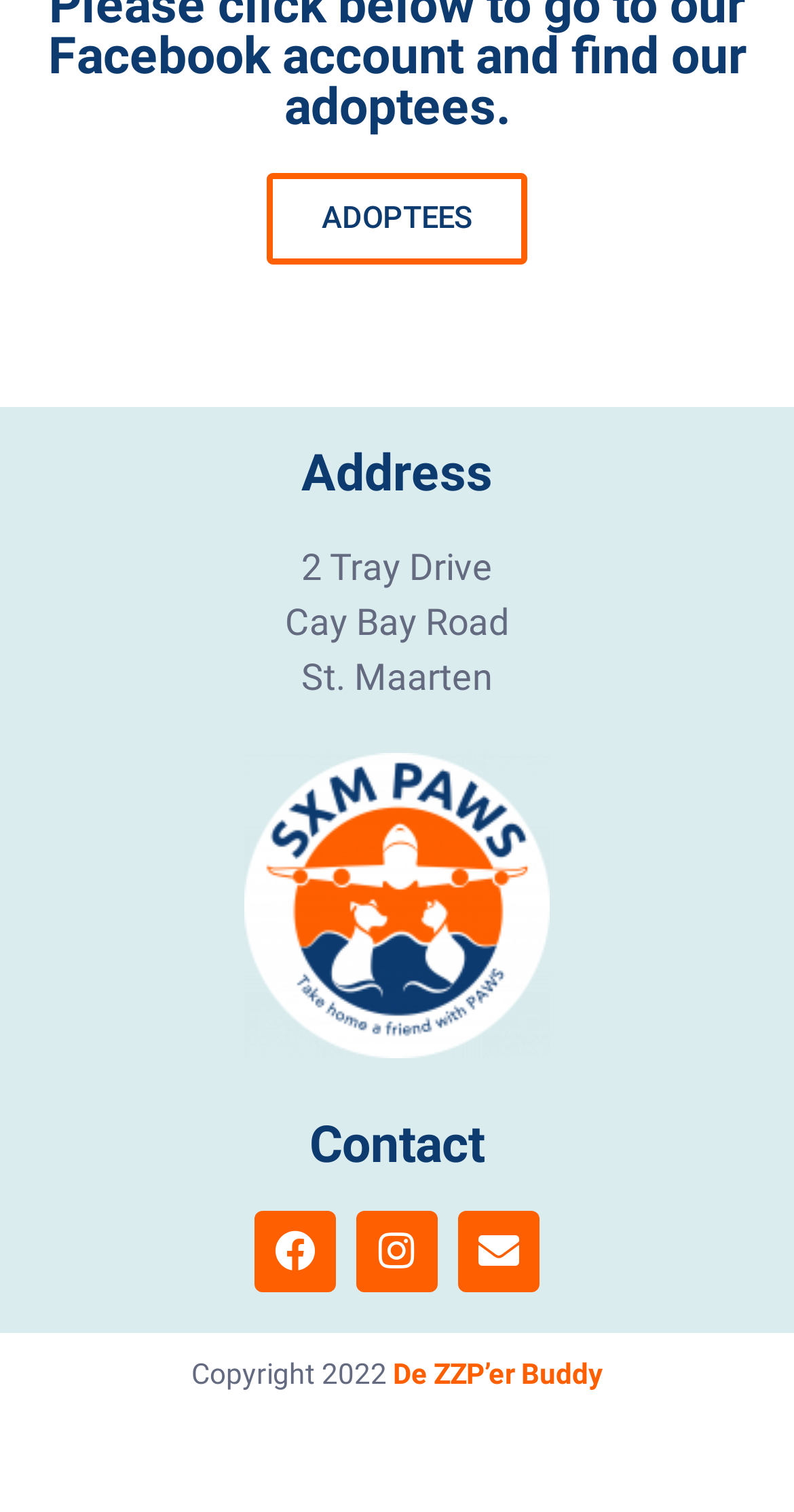Respond to the following question with a brief word or phrase:
What is the address of SXM-PAWS?

2 Tray Drive, Cay Bay Road, St. Maarten